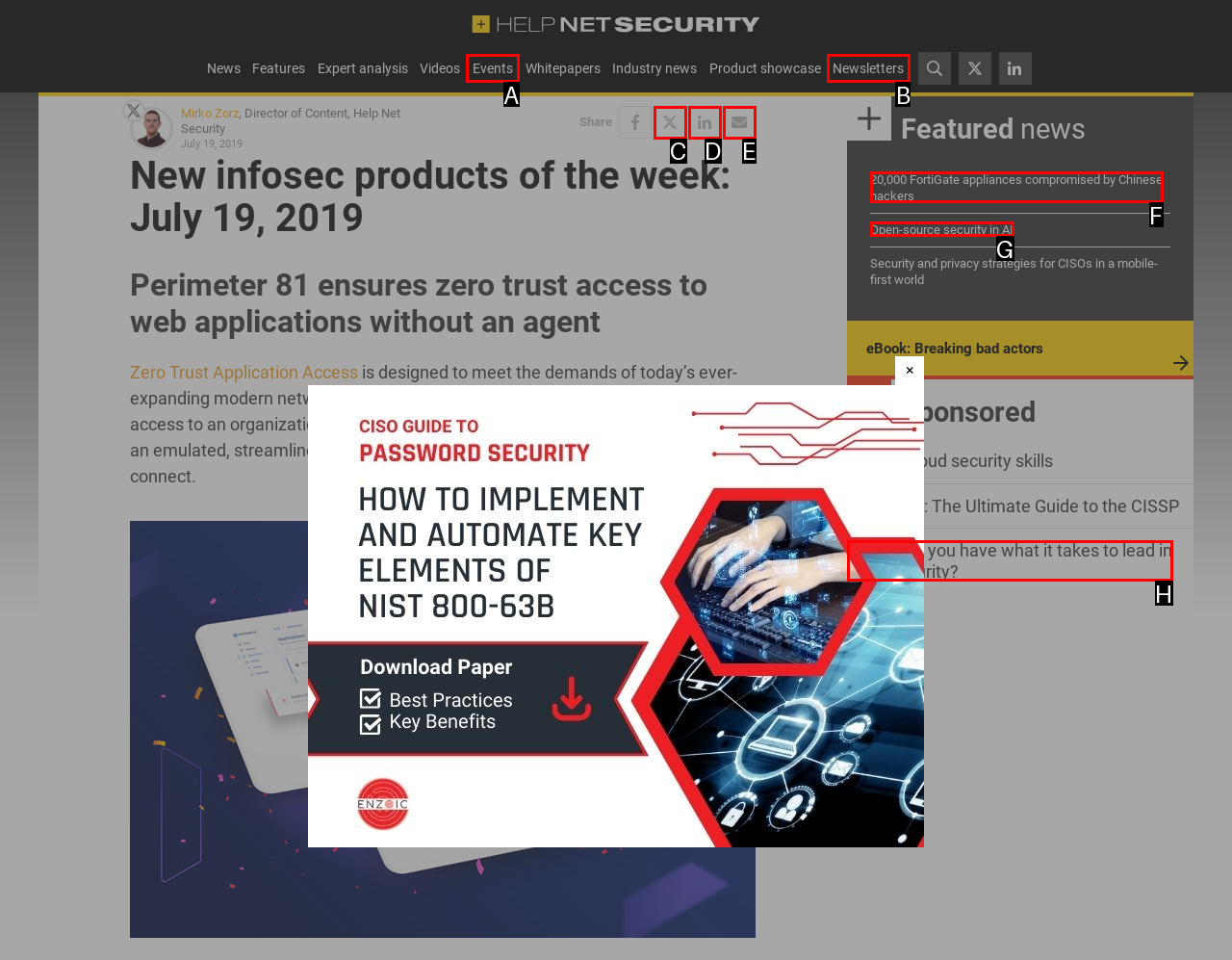Tell me which one HTML element best matches the description: Open-source security in AI
Answer with the option's letter from the given choices directly.

G